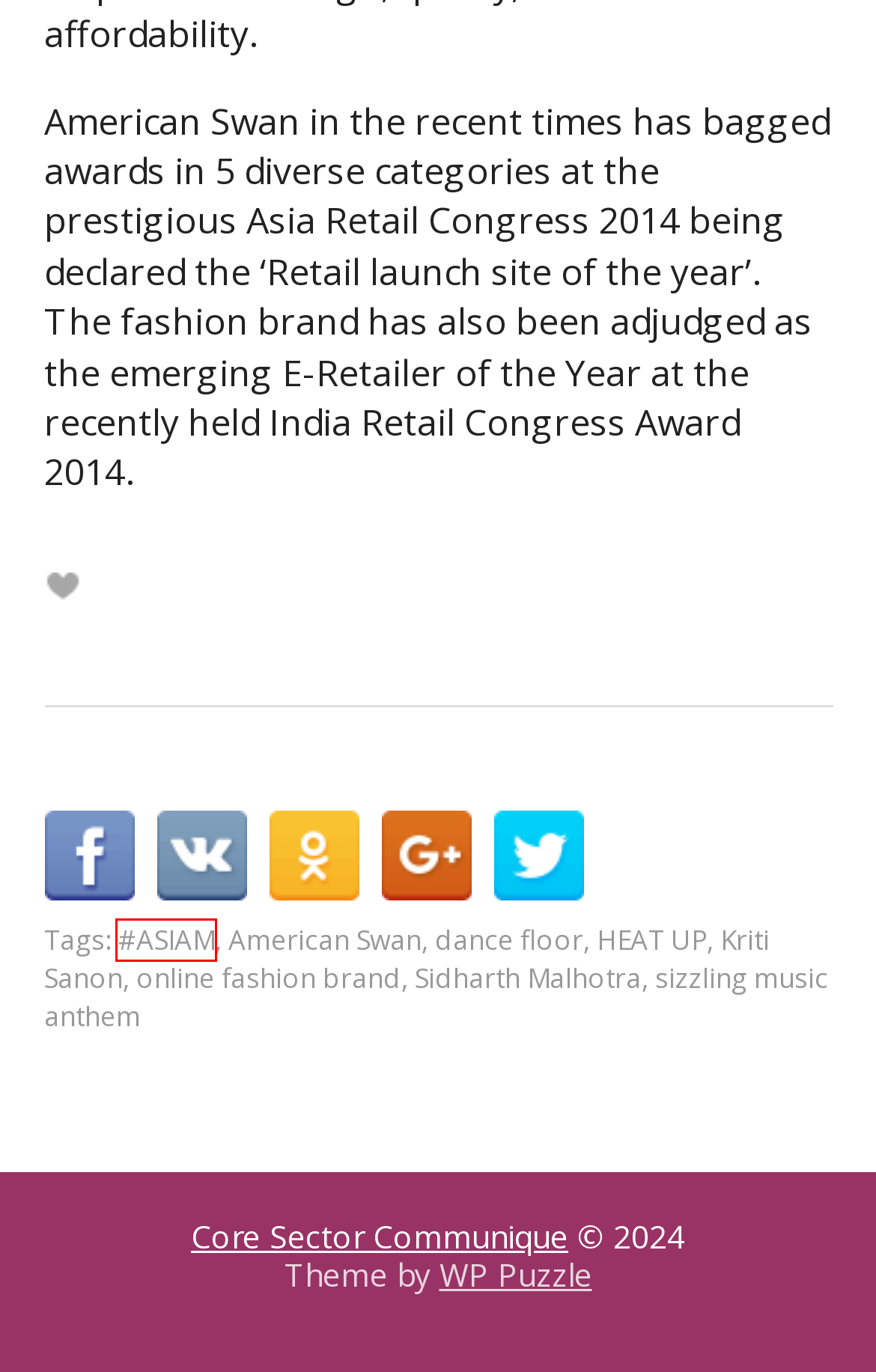A screenshot of a webpage is provided, featuring a red bounding box around a specific UI element. Identify the webpage description that most accurately reflects the new webpage after interacting with the selected element. Here are the candidates:
A. sizzling music anthem Archives - Core Sector Communique
B. Sidharth Malhotra Archives - Core Sector Communique
C. dance floor Archives - Core Sector Communique
D. #ASIAM Archives - Core Sector Communique
E. Kriti Sanon Archives - Core Sector Communique
F. Plugins and responsive templates for WordPress
G. online fashion brand Archives - Core Sector Communique
H. VK | 登录

D